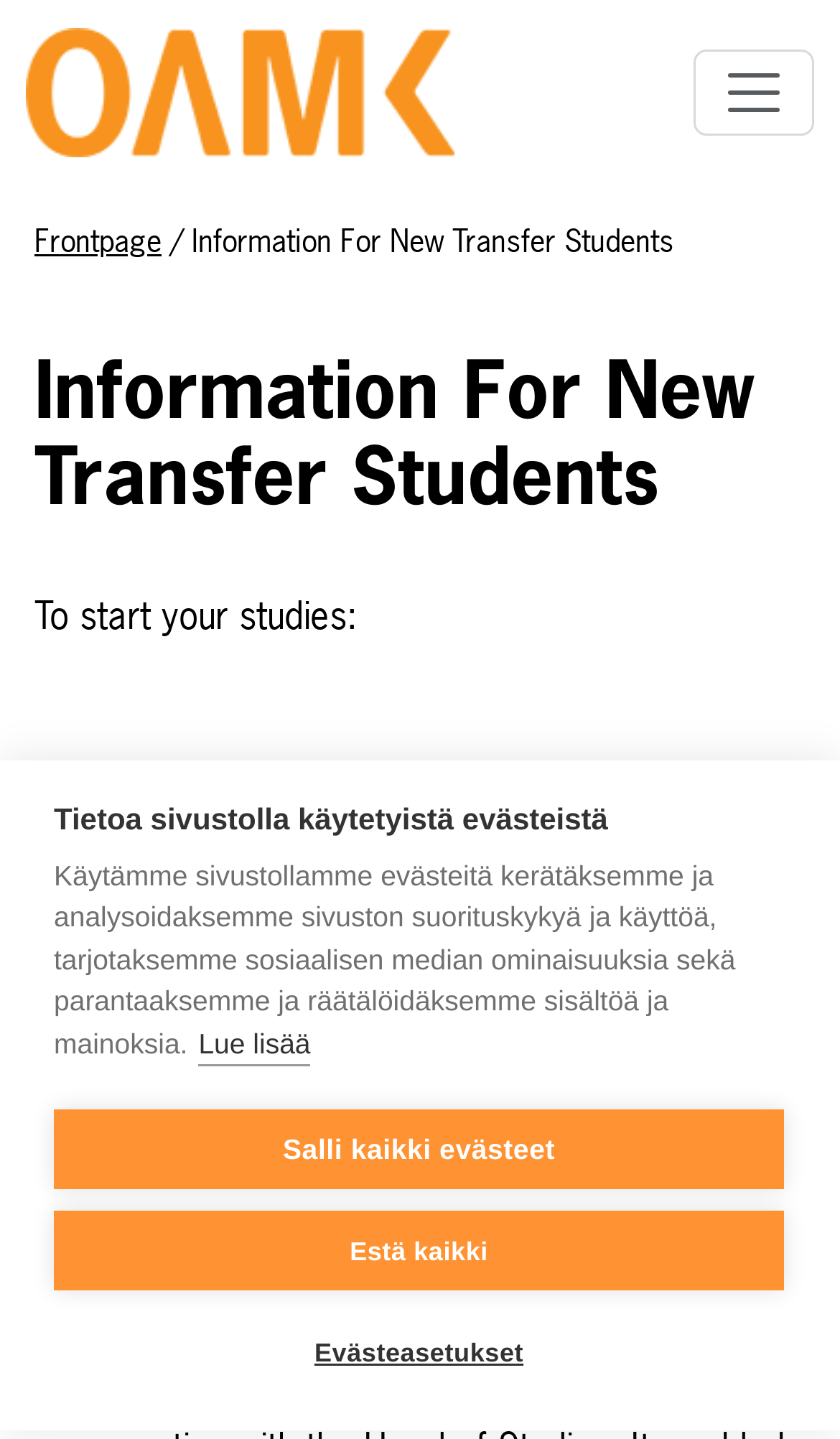Identify the bounding box for the UI element specified in this description: "Estä kaikki". The coordinates must be four float numbers between 0 and 1, formatted as [left, top, right, bottom].

[0.064, 0.841, 0.933, 0.897]